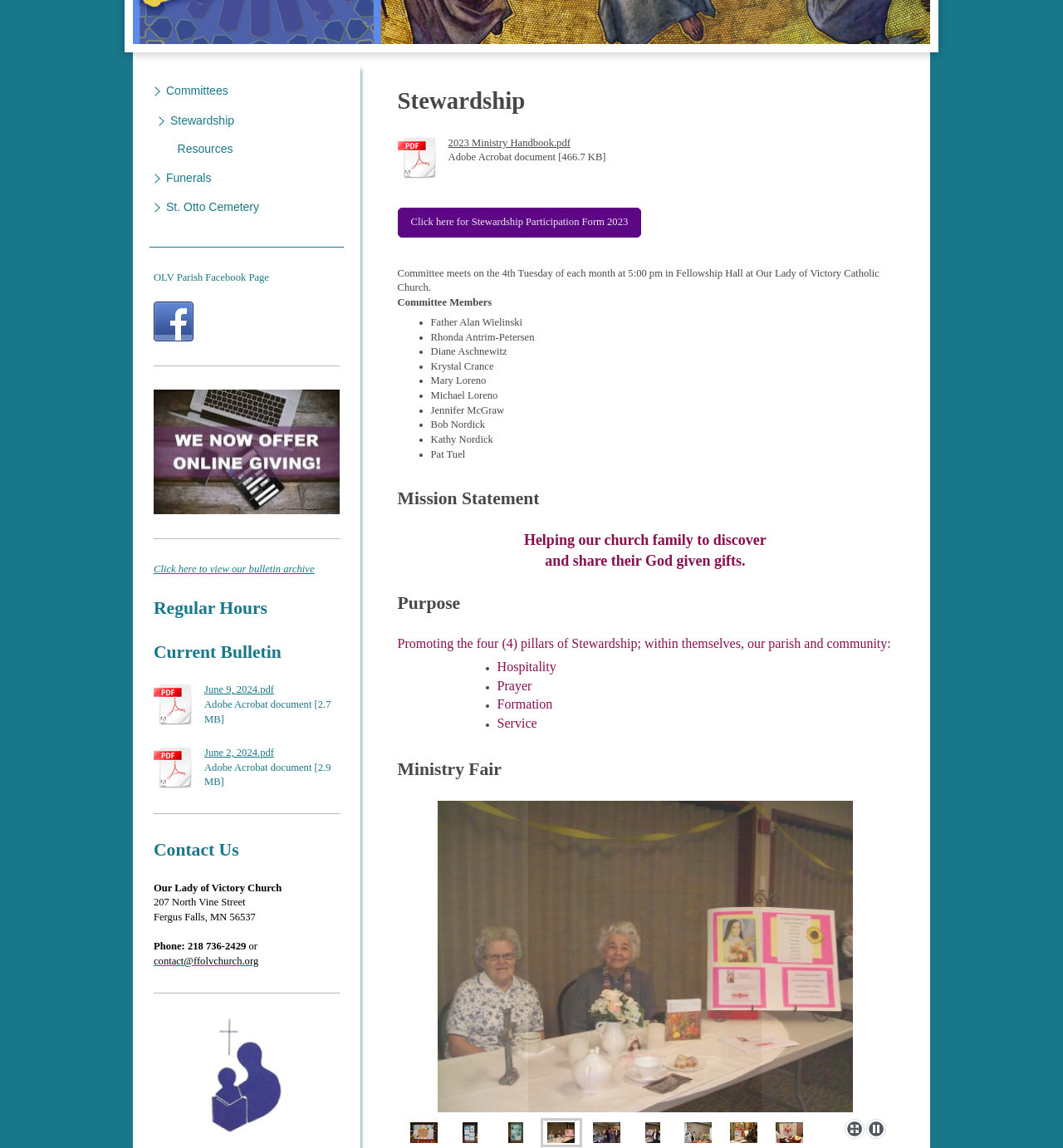Using the description "alt="Download"", locate and provide the bounding box of the UI element.

[0.145, 0.595, 0.185, 0.632]